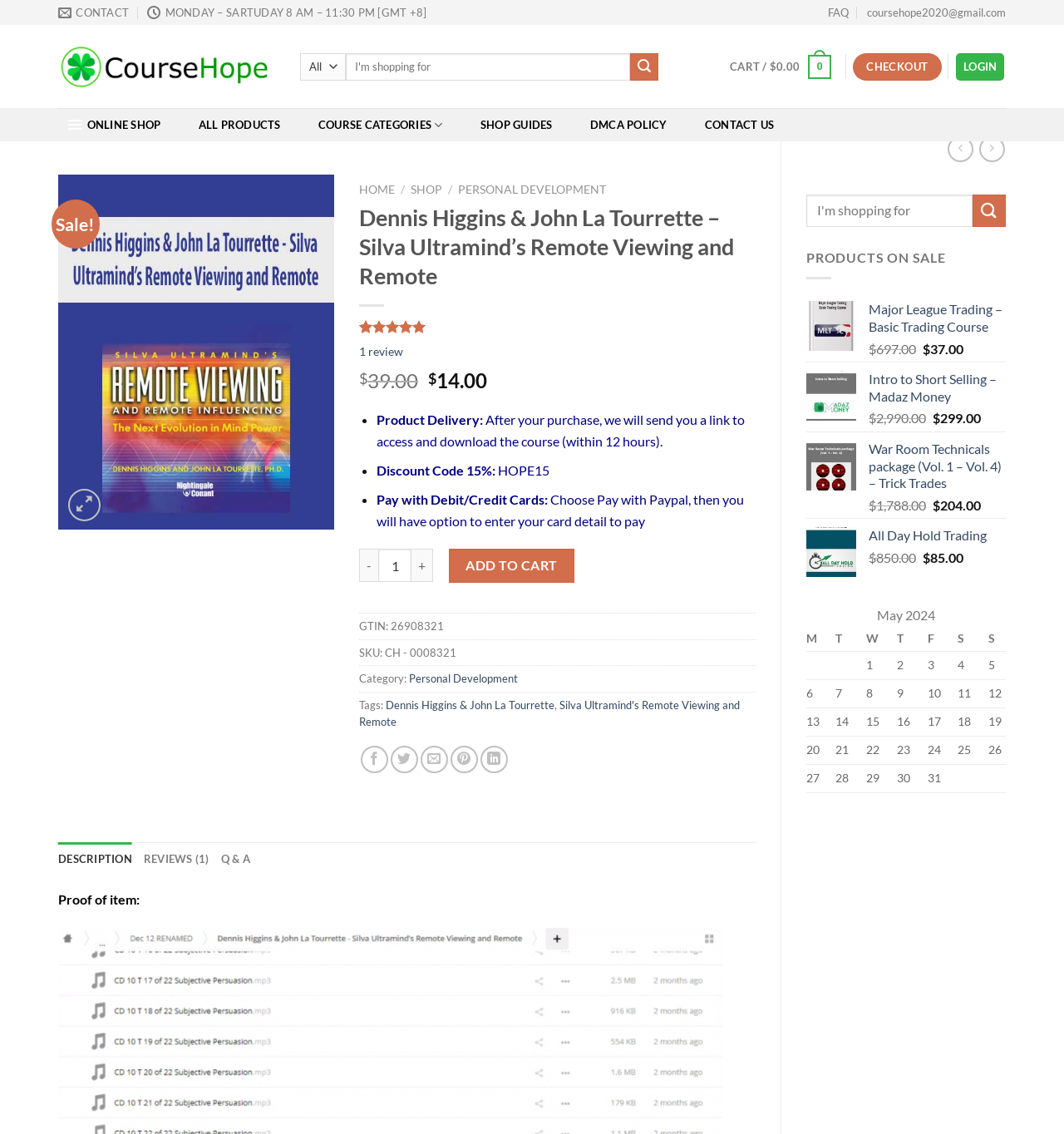Please identify the bounding box coordinates of the clickable area that will allow you to execute the instruction: "Login".

[0.899, 0.047, 0.944, 0.071]